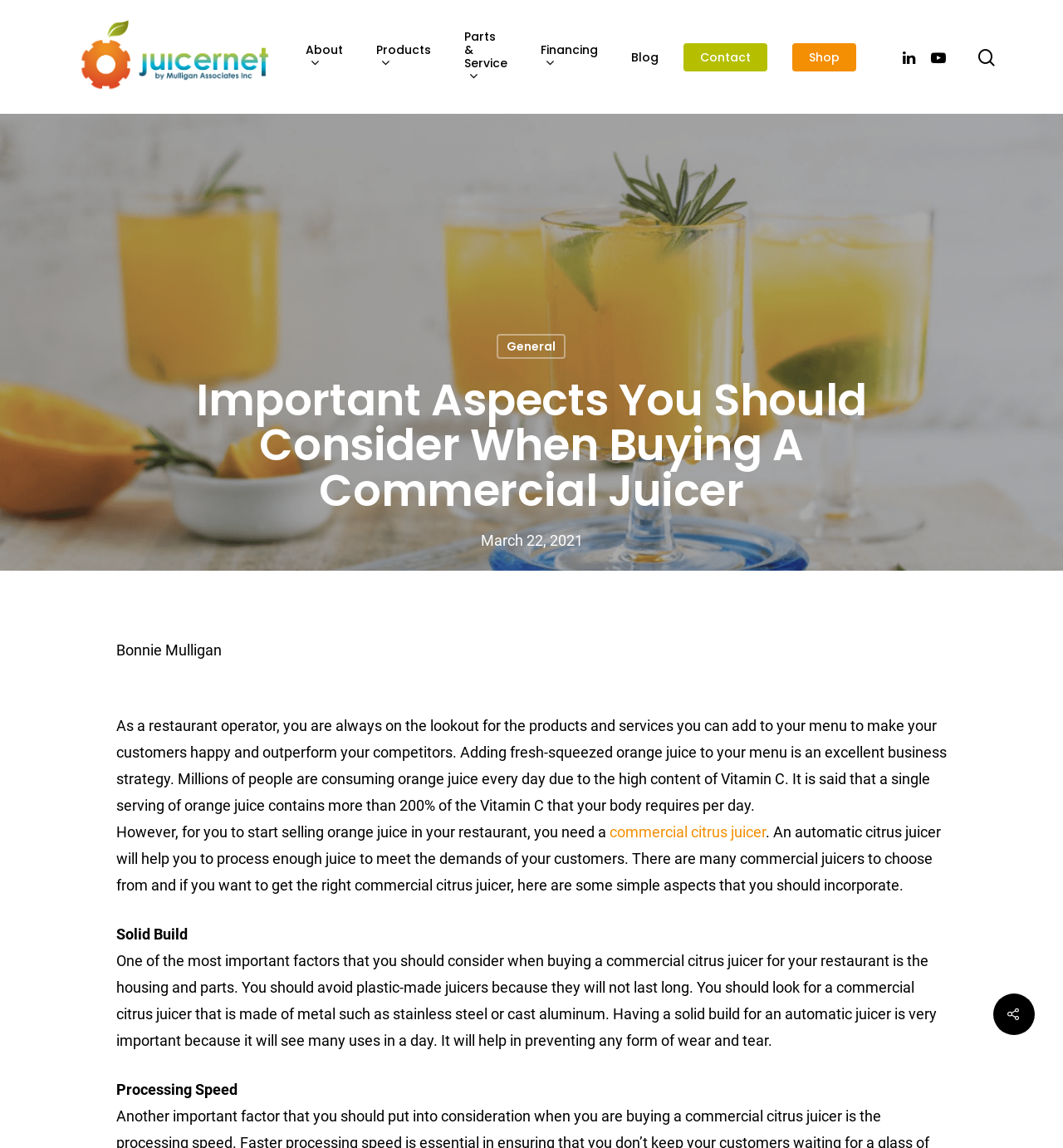Find the bounding box coordinates of the UI element according to this description: "Products".

[0.343, 0.038, 0.425, 0.062]